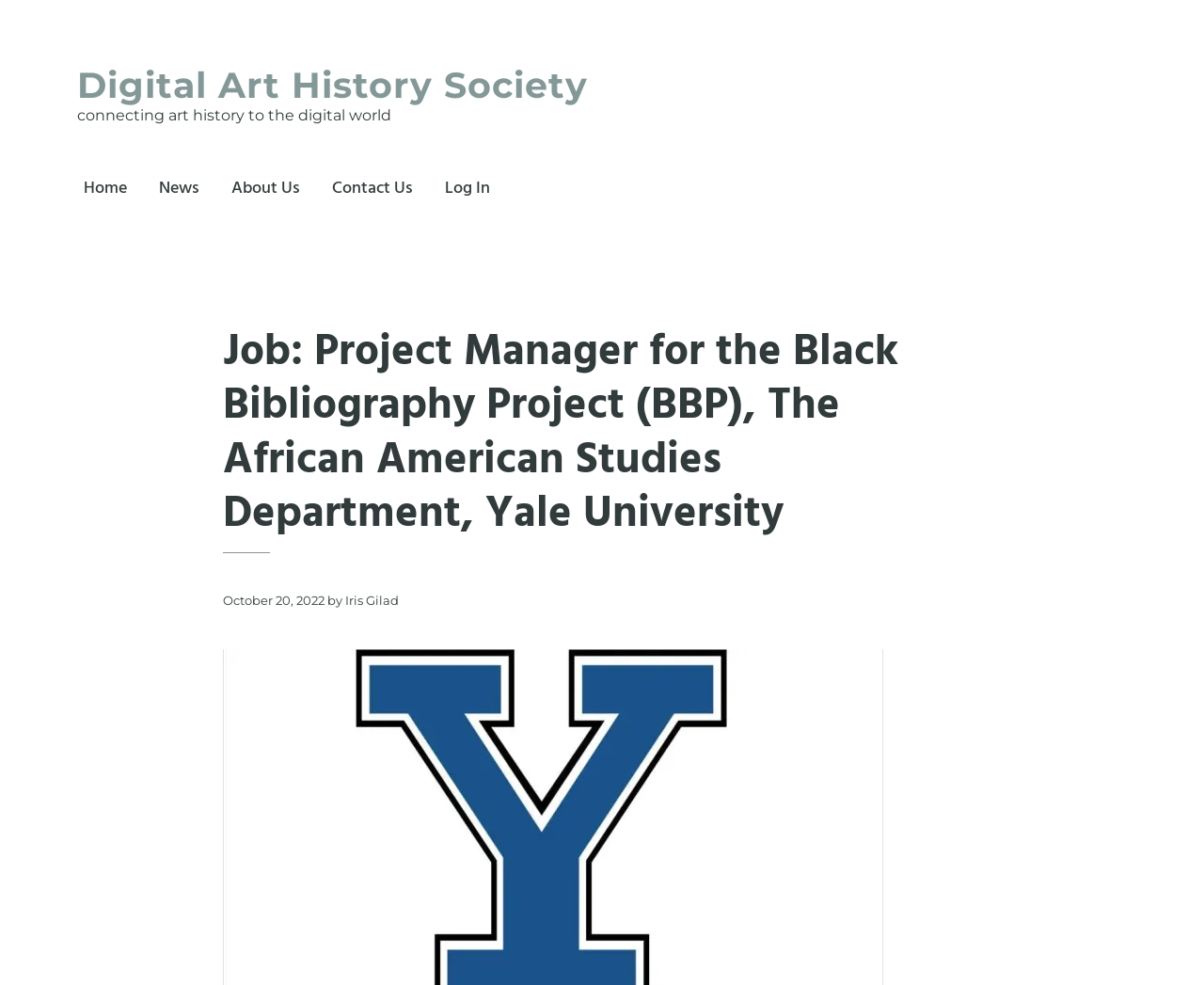What is the name of the person who posted the job?
From the image, provide a succinct answer in one word or a short phrase.

Iris Gilad